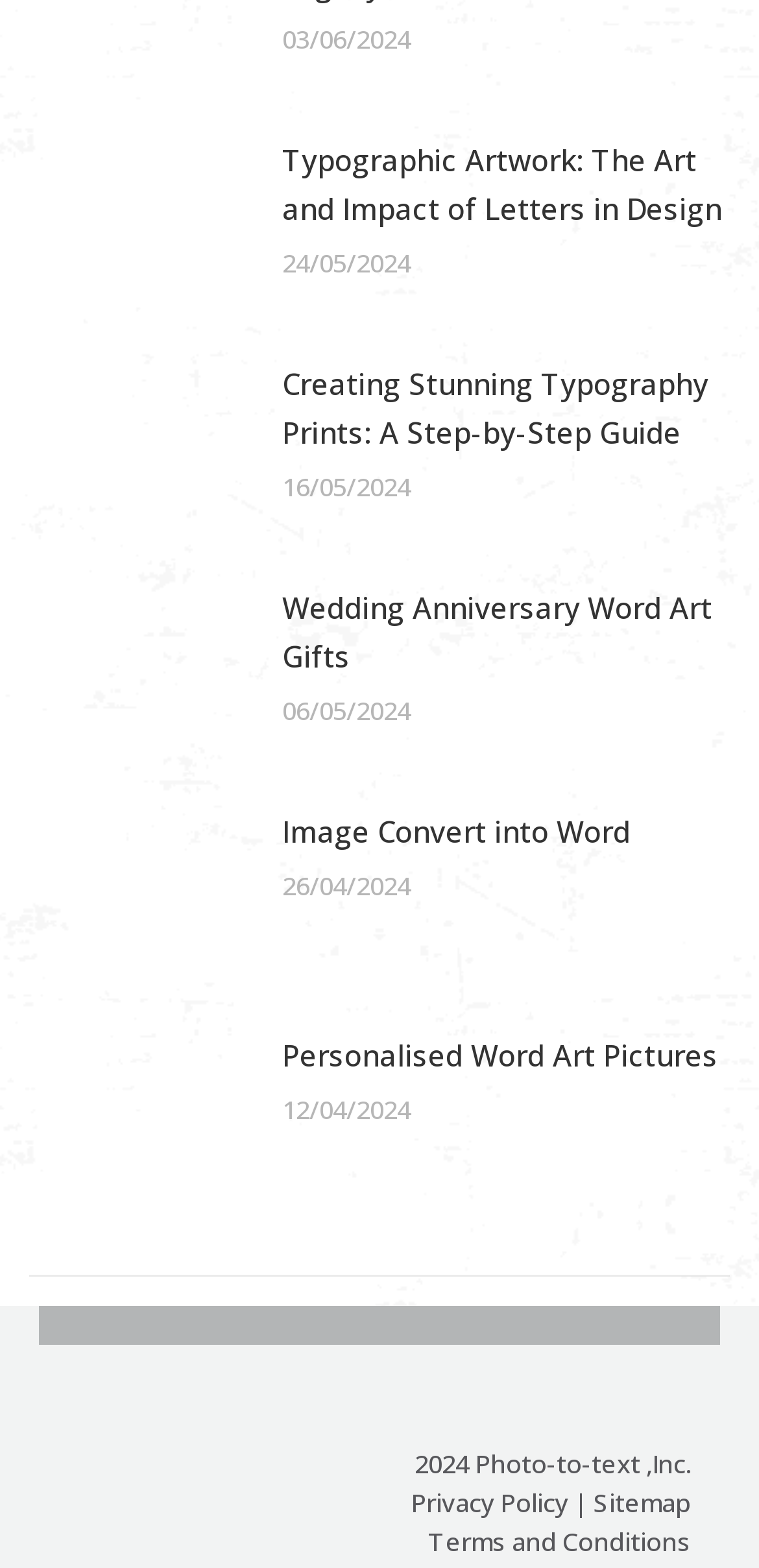Please find the bounding box coordinates for the clickable element needed to perform this instruction: "Explore Creating Stunning Typography Prints: A Step-by-Step Guide".

[0.372, 0.23, 0.962, 0.292]